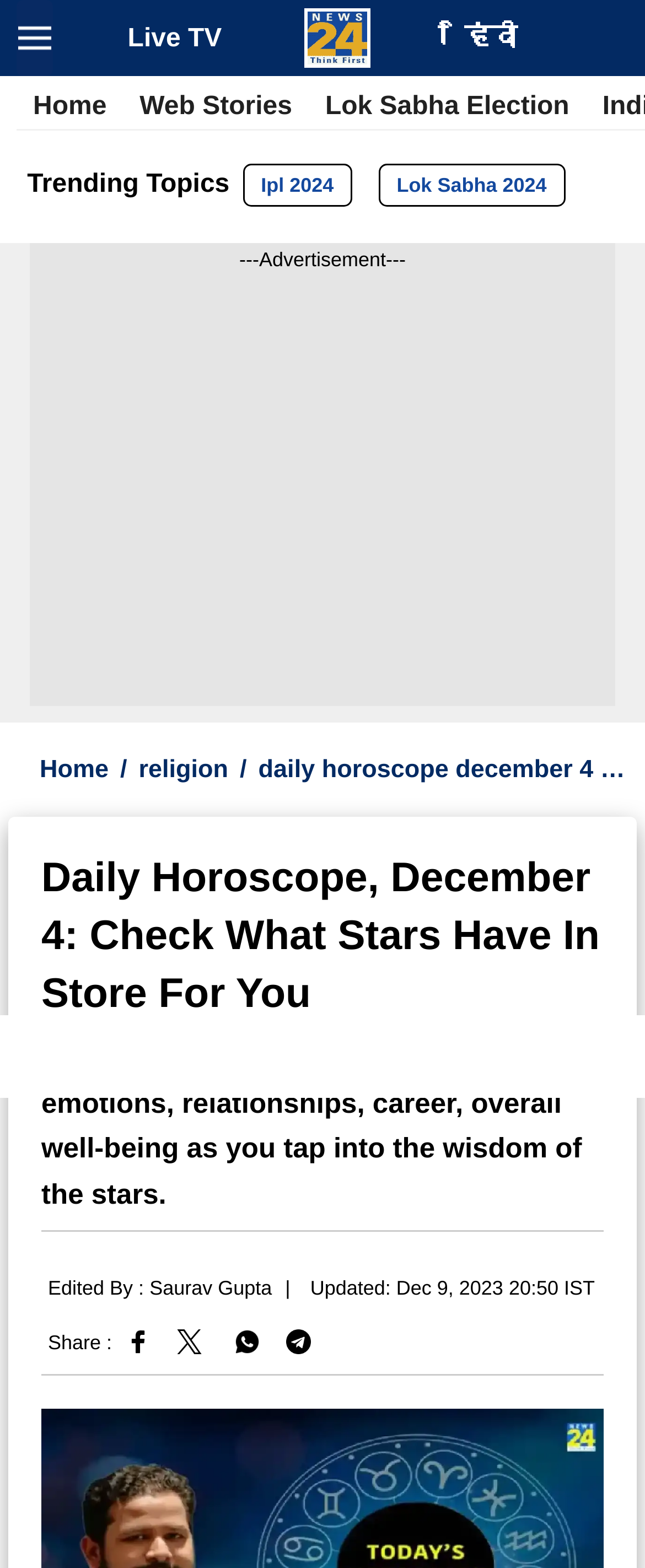Please specify the bounding box coordinates of the clickable region to carry out the following instruction: "Toggle navigation". The coordinates should be four float numbers between 0 and 1, in the format [left, top, right, bottom].

[0.026, 0.0, 0.082, 0.049]